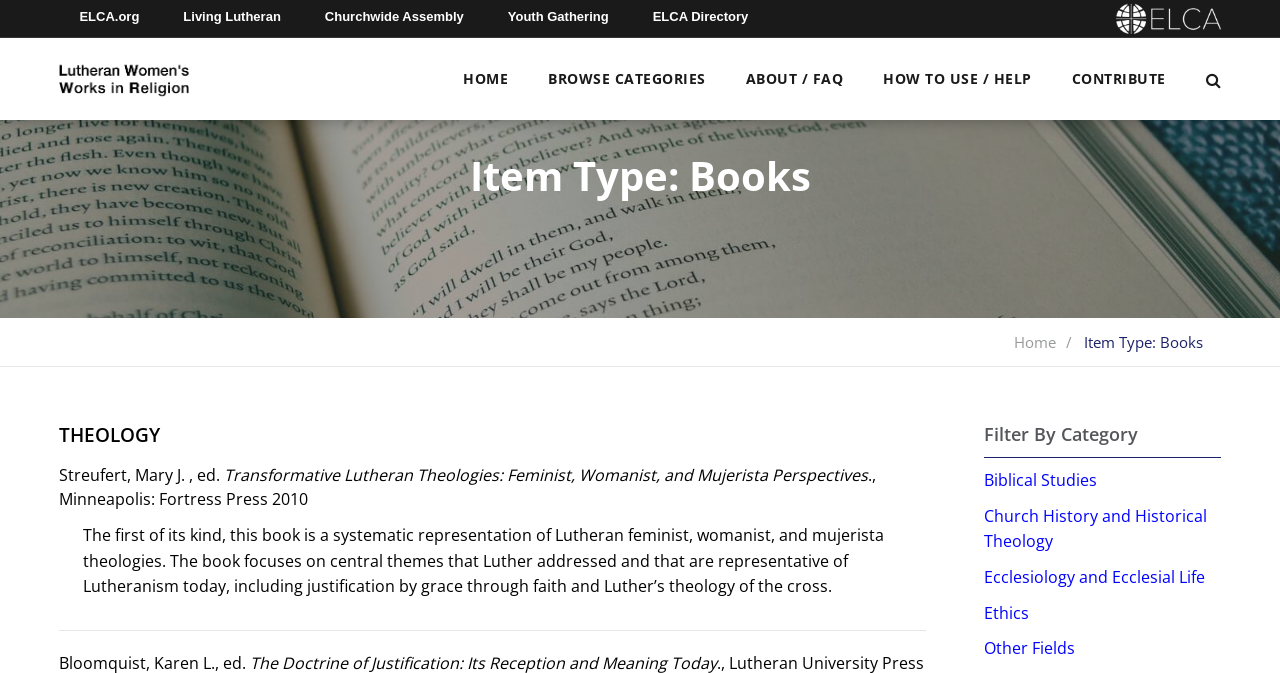Find the bounding box coordinates of the element you need to click on to perform this action: 'browse categories'. The coordinates should be represented by four float values between 0 and 1, in the format [left, top, right, bottom].

[0.428, 0.093, 0.551, 0.141]